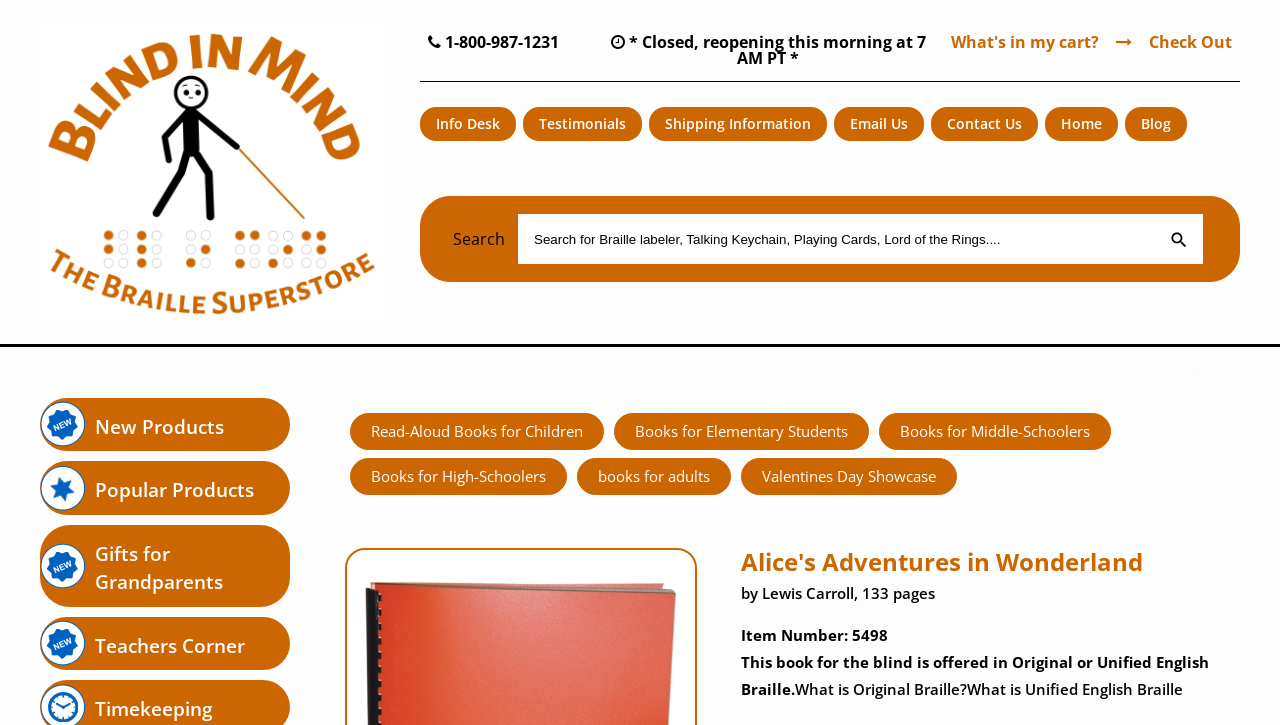Who wrote the book being showcased?
Using the image, provide a detailed and thorough answer to the question.

I found the author of the book by looking at the main content area, where I saw a static text element with the text 'by Lewis Carroll, 133 pages'. This indicates that the book was written by Lewis Carroll.